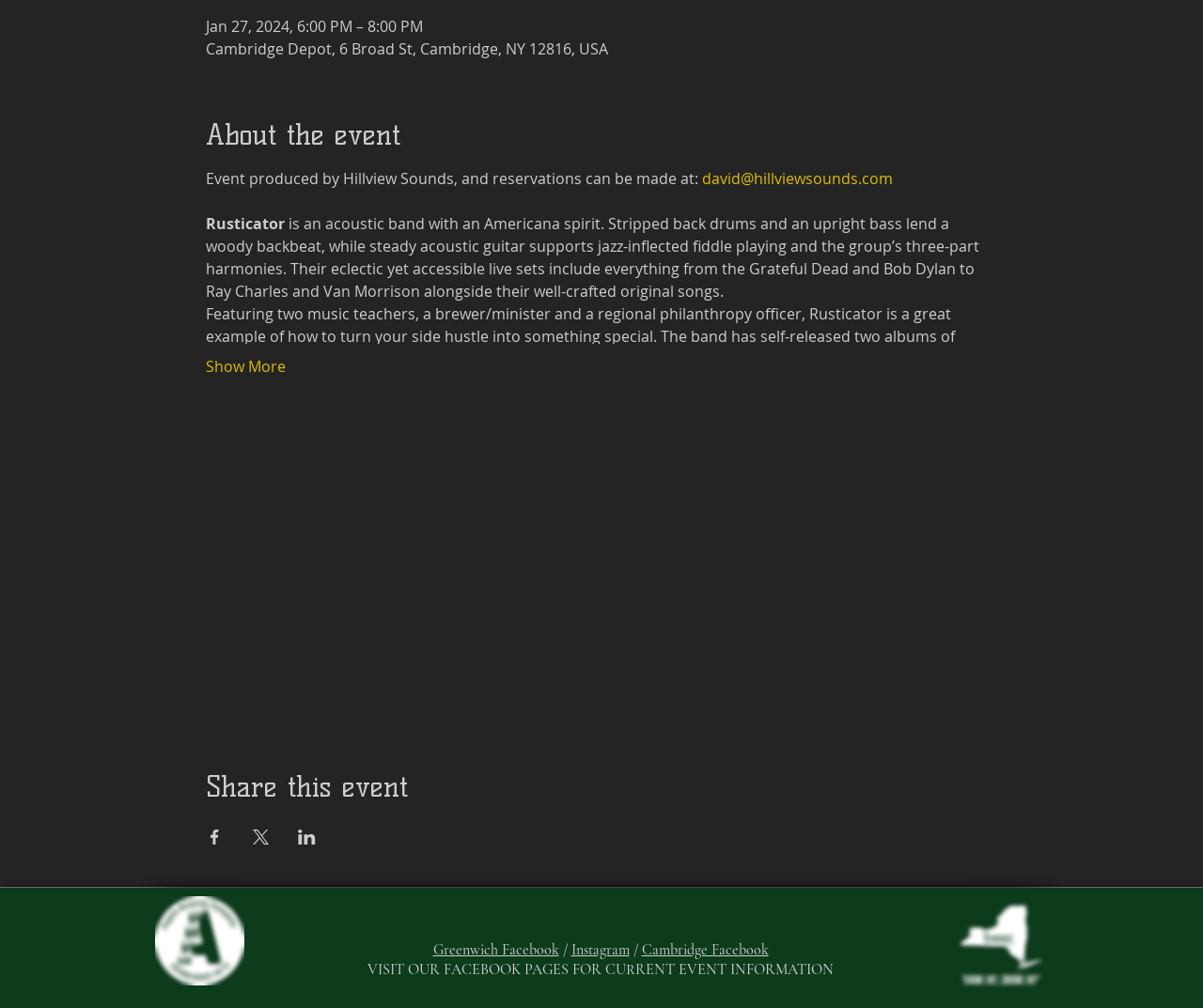What is the location of the event?
Use the image to give a comprehensive and detailed response to the question.

I found the location of the event by looking at the text that provides the event details, which includes the address 'Cambridge Depot, 6 Broad St, Cambridge, NY 12816, USA'.